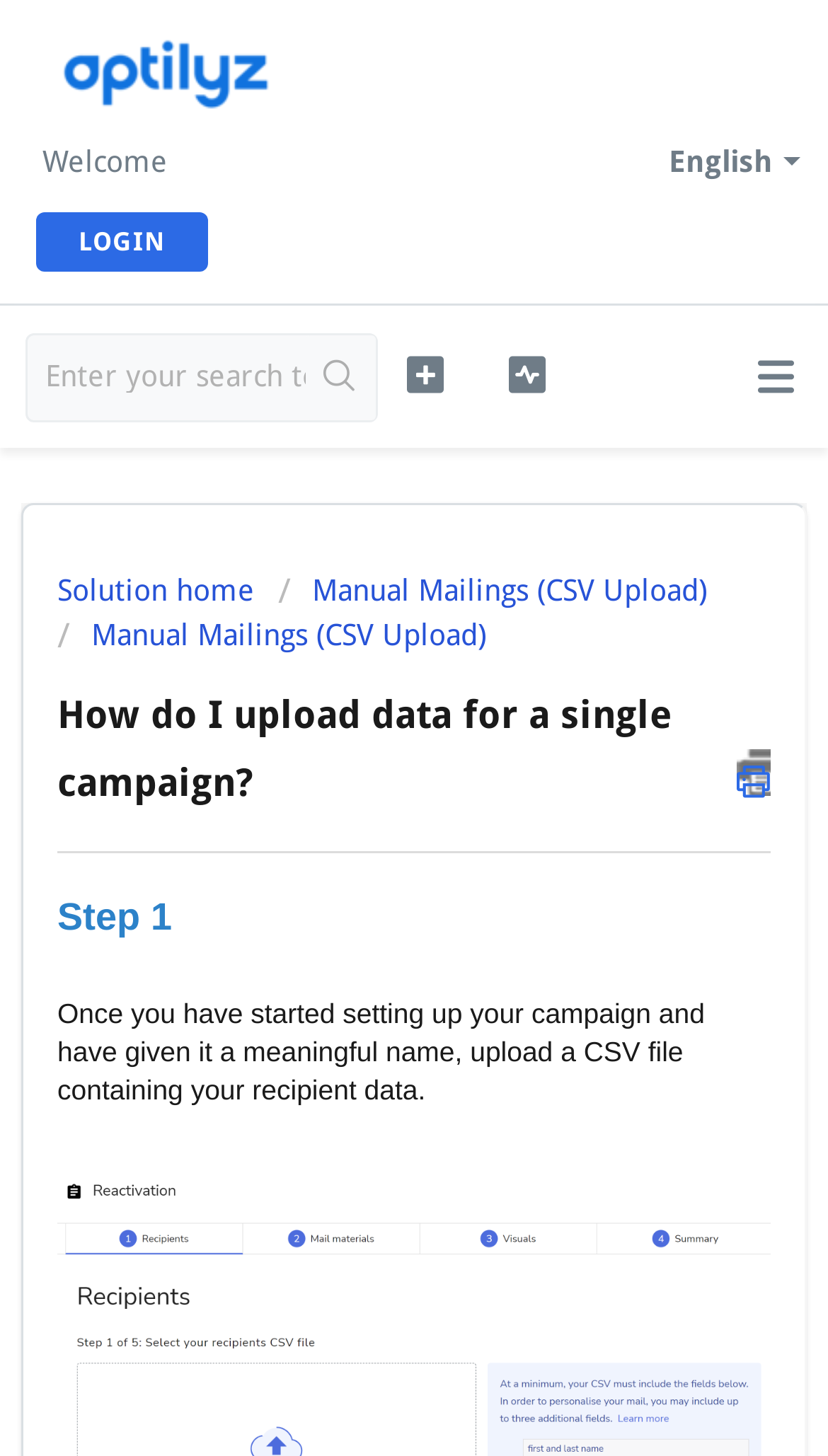Respond concisely with one word or phrase to the following query:
What type of file can be uploaded?

CSV